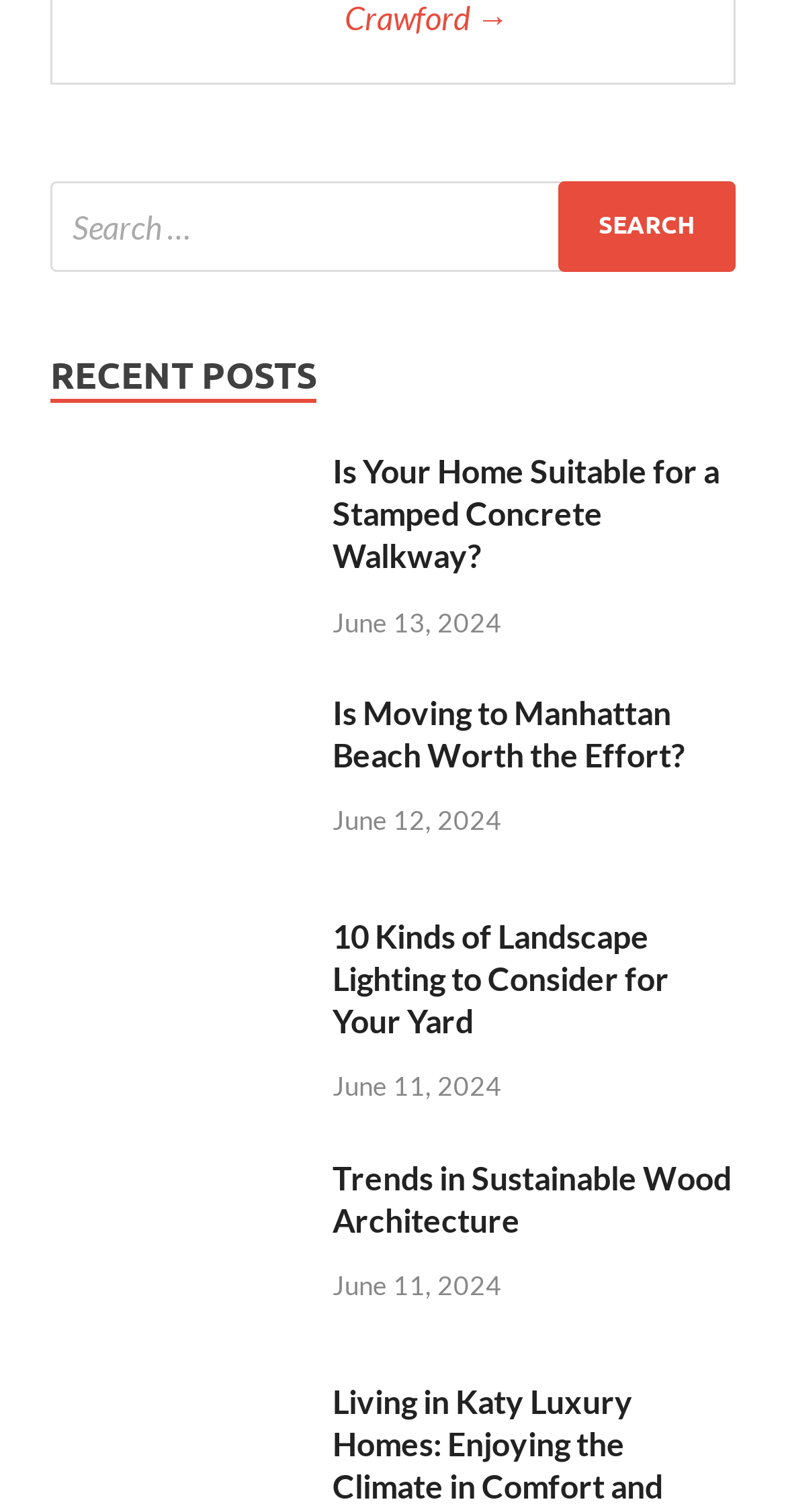Please identify the bounding box coordinates of the element's region that needs to be clicked to fulfill the following instruction: "Search for something". The bounding box coordinates should consist of four float numbers between 0 and 1, i.e., [left, top, right, bottom].

[0.064, 0.12, 0.936, 0.18]